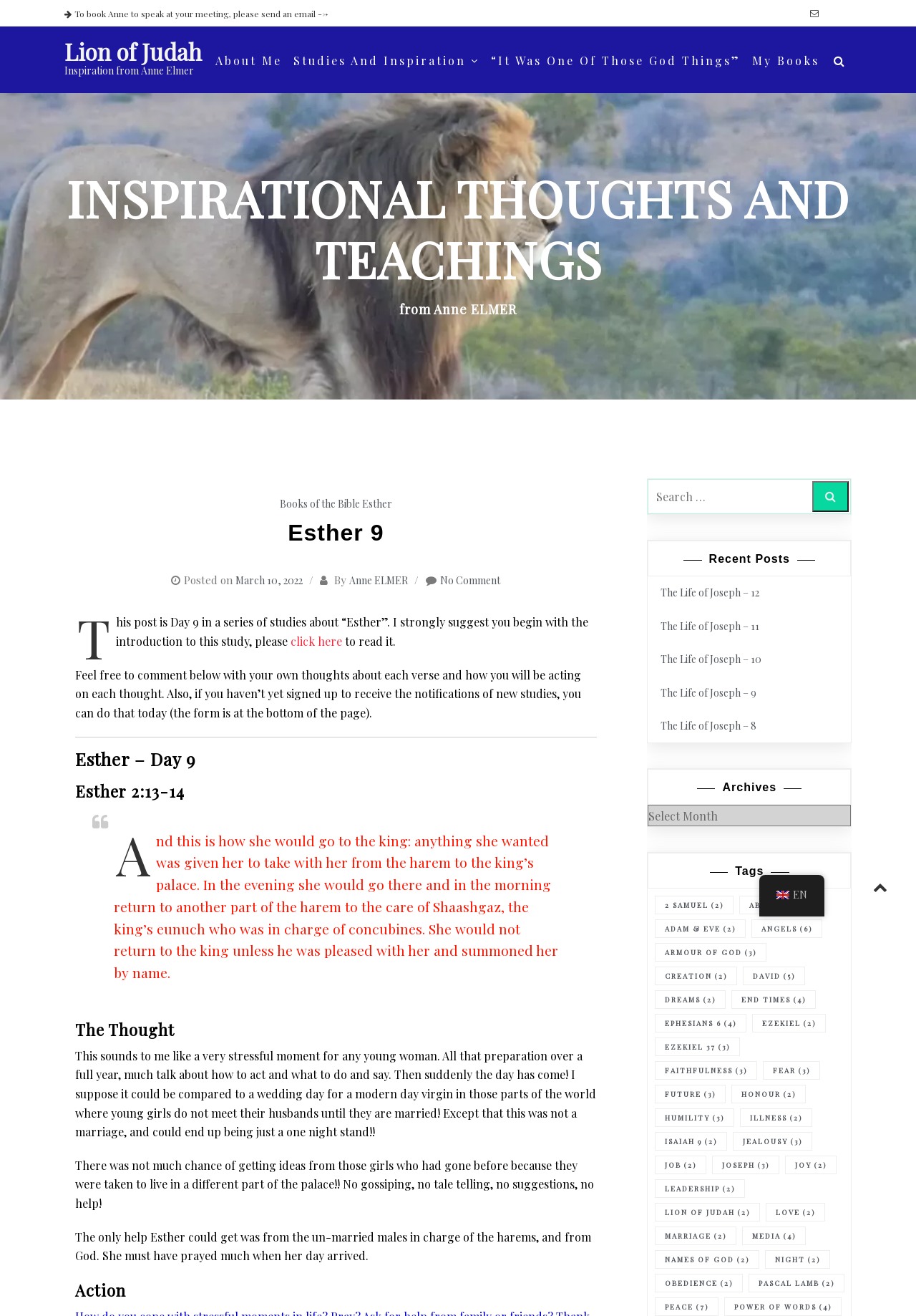Provide your answer in one word or a succinct phrase for the question: 
What is the title of the study series?

Esther